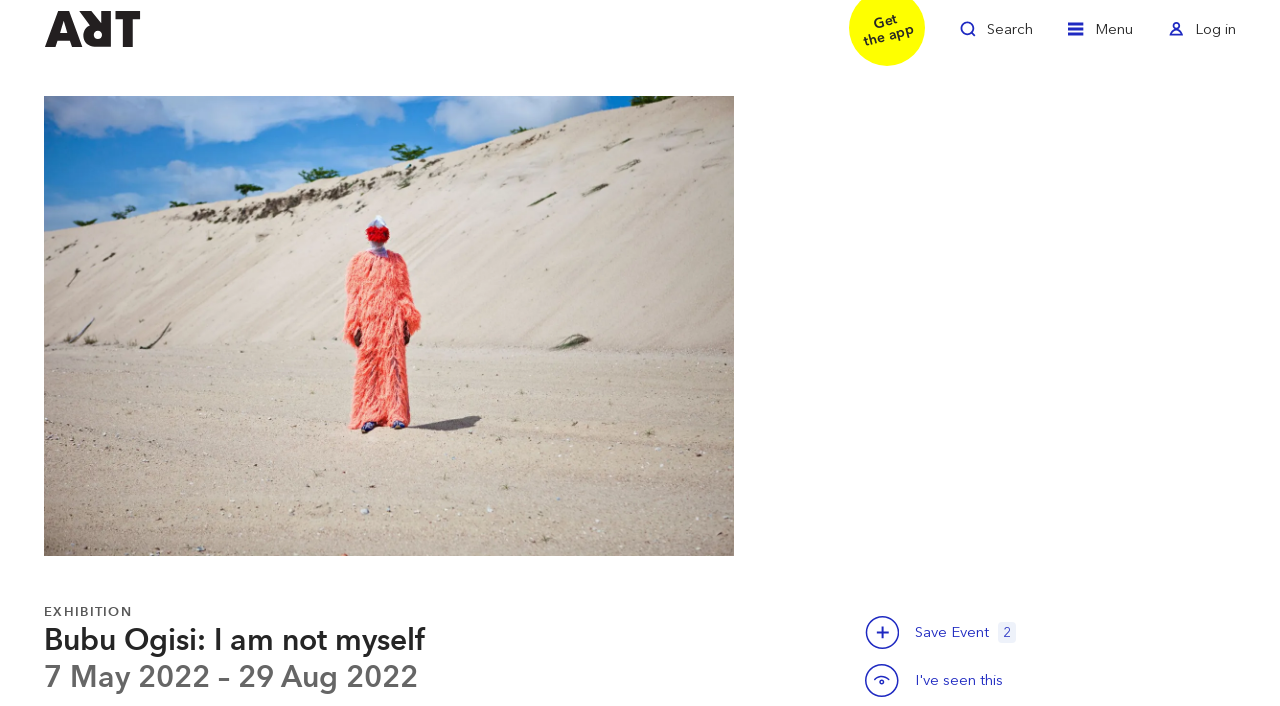Provide a one-word or one-phrase answer to the question:
What is the name of the exhibition?

I am not myself